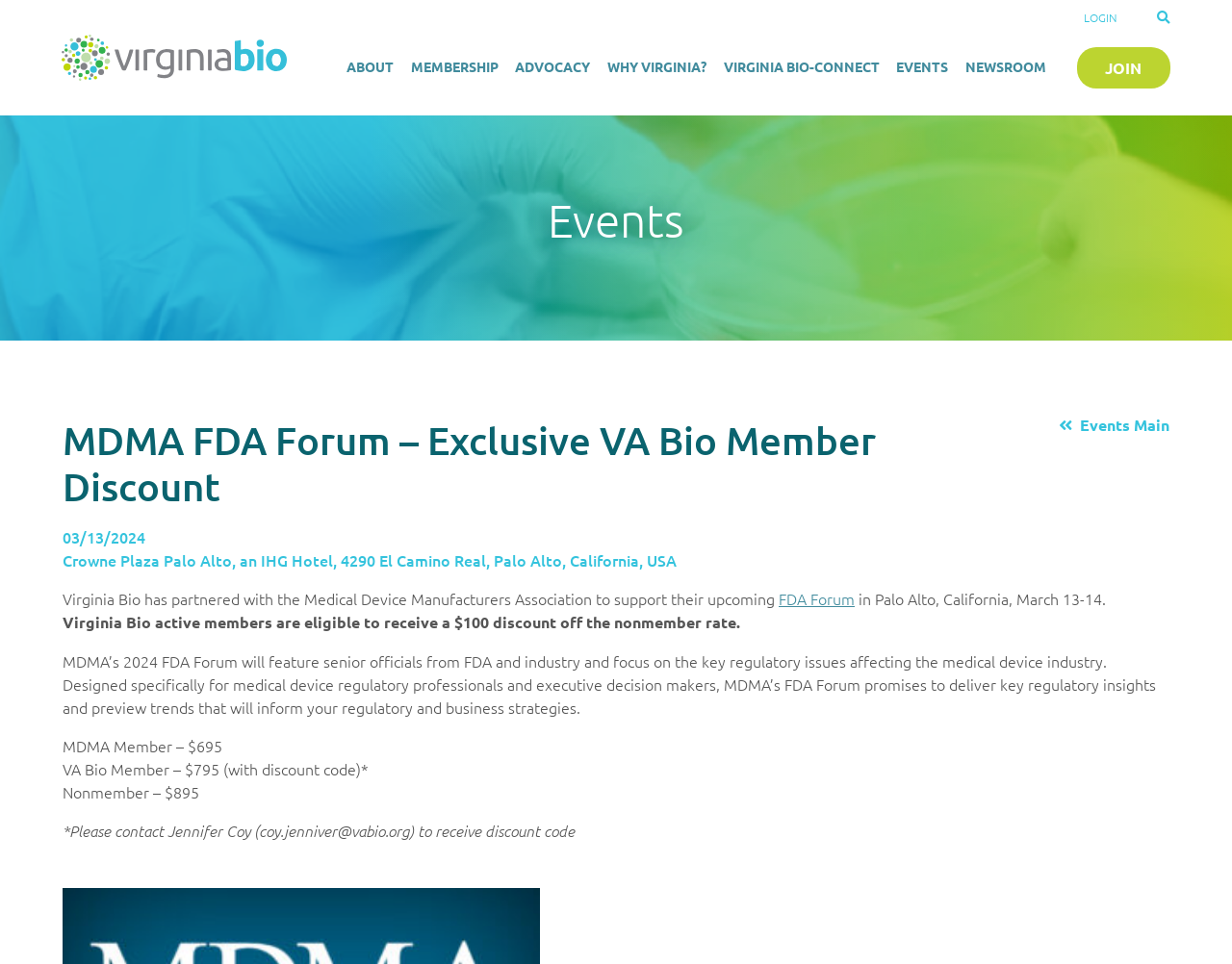Identify the coordinates of the bounding box for the element that must be clicked to accomplish the instruction: "Click FDA Forum".

[0.632, 0.609, 0.694, 0.631]